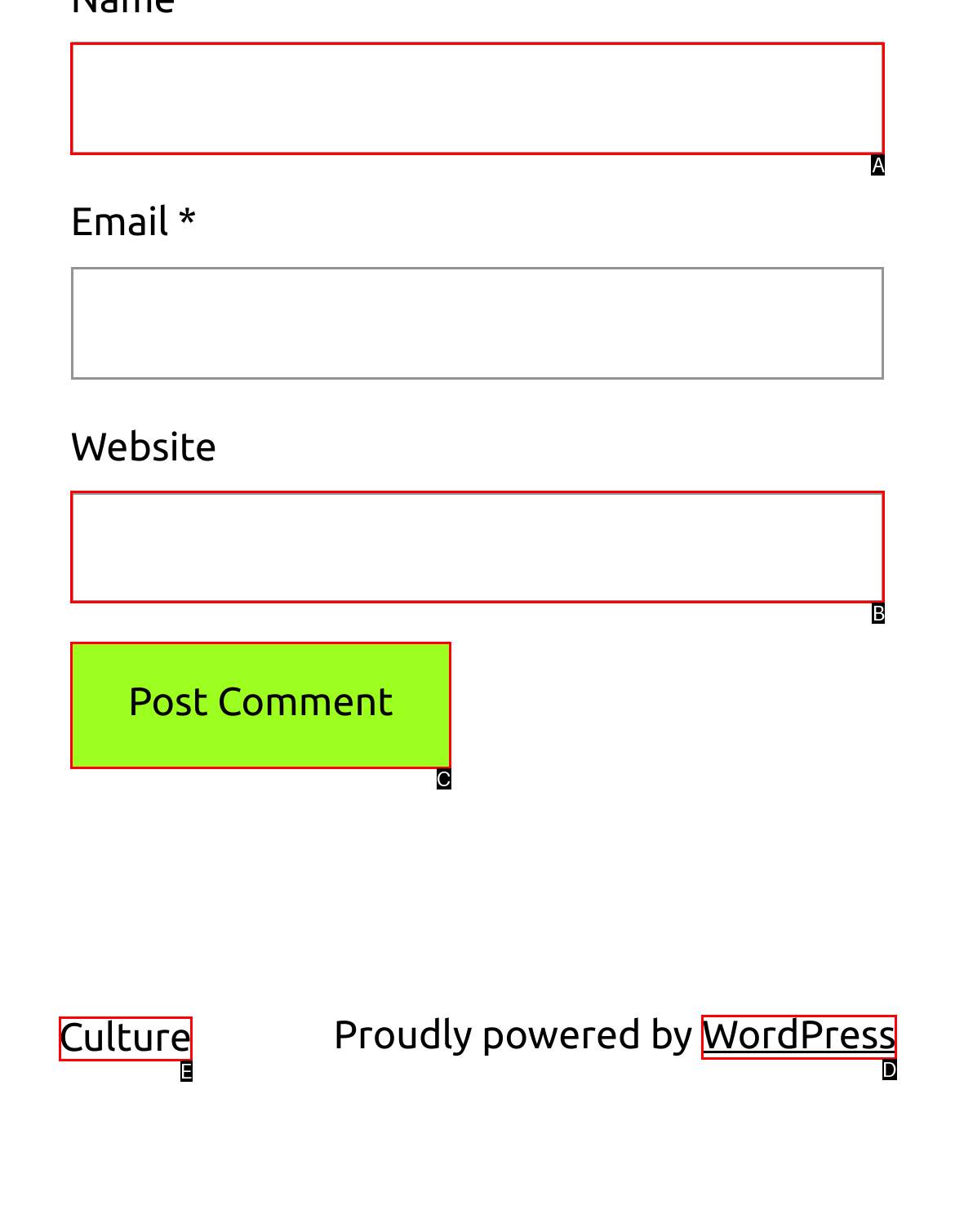Which UI element corresponds to this description: name="submit" value="Post Comment"
Reply with the letter of the correct option.

C